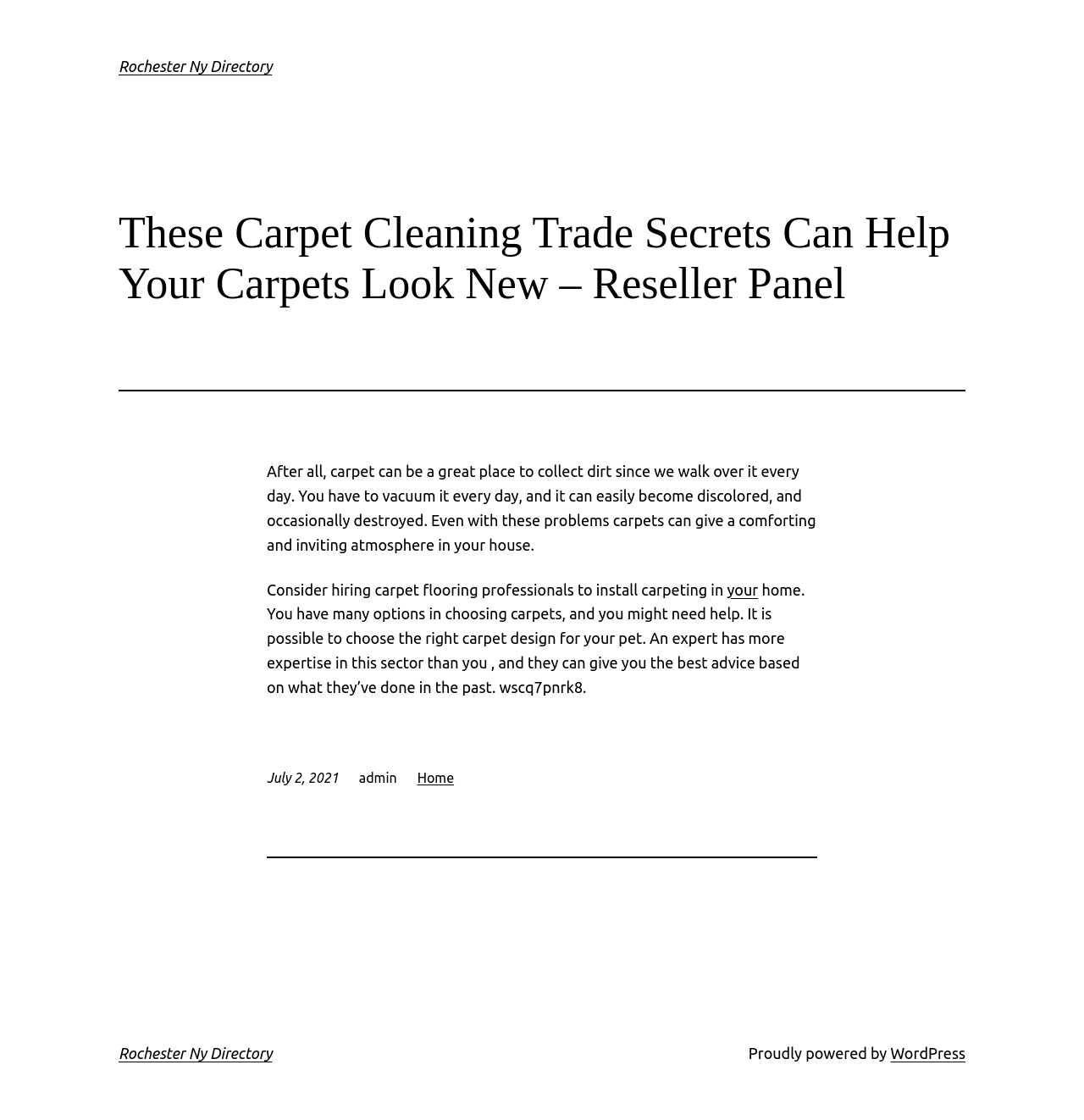Determine and generate the text content of the webpage's headline.

Rochester Ny Directory